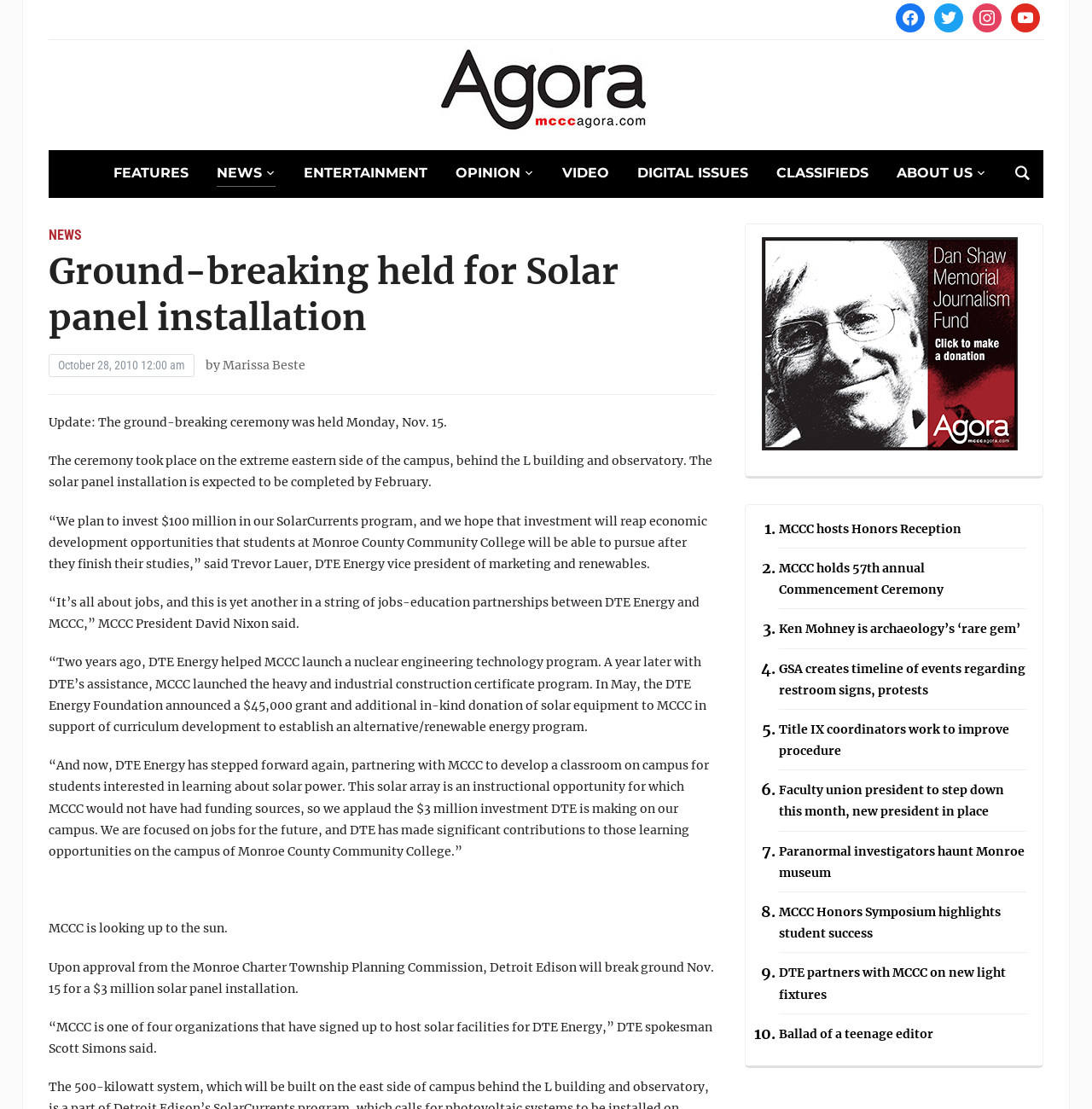Identify the bounding box coordinates for the UI element described as follows: alt="Mcccagora". Use the format (top-left x, top-left y, bottom-right x, bottom-right y) and ensure all values are floating point numbers between 0 and 1.

[0.404, 0.078, 0.596, 0.092]